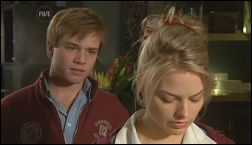Give an in-depth description of what is happening in the image.

In this poignant scene from "Neighbours Episode 5791," we see Ringo Brown, portrayed with a concerned expression, standing close behind Donna Freedman, who appears distressed and is looking down, lost in thought. The setting suggests an emotionally charged moment, likely involving a significant conversation between the two characters. Ringo’s worried demeanor hints at their complex relationship, as he seems to be grappling with the weight of an important discussion. Meanwhile, Donna's body language signals her vulnerability and the emotional turmoil she is experiencing. The background adds a hint of warmth with floral arrangements, contrasting with the tension in their exchange.